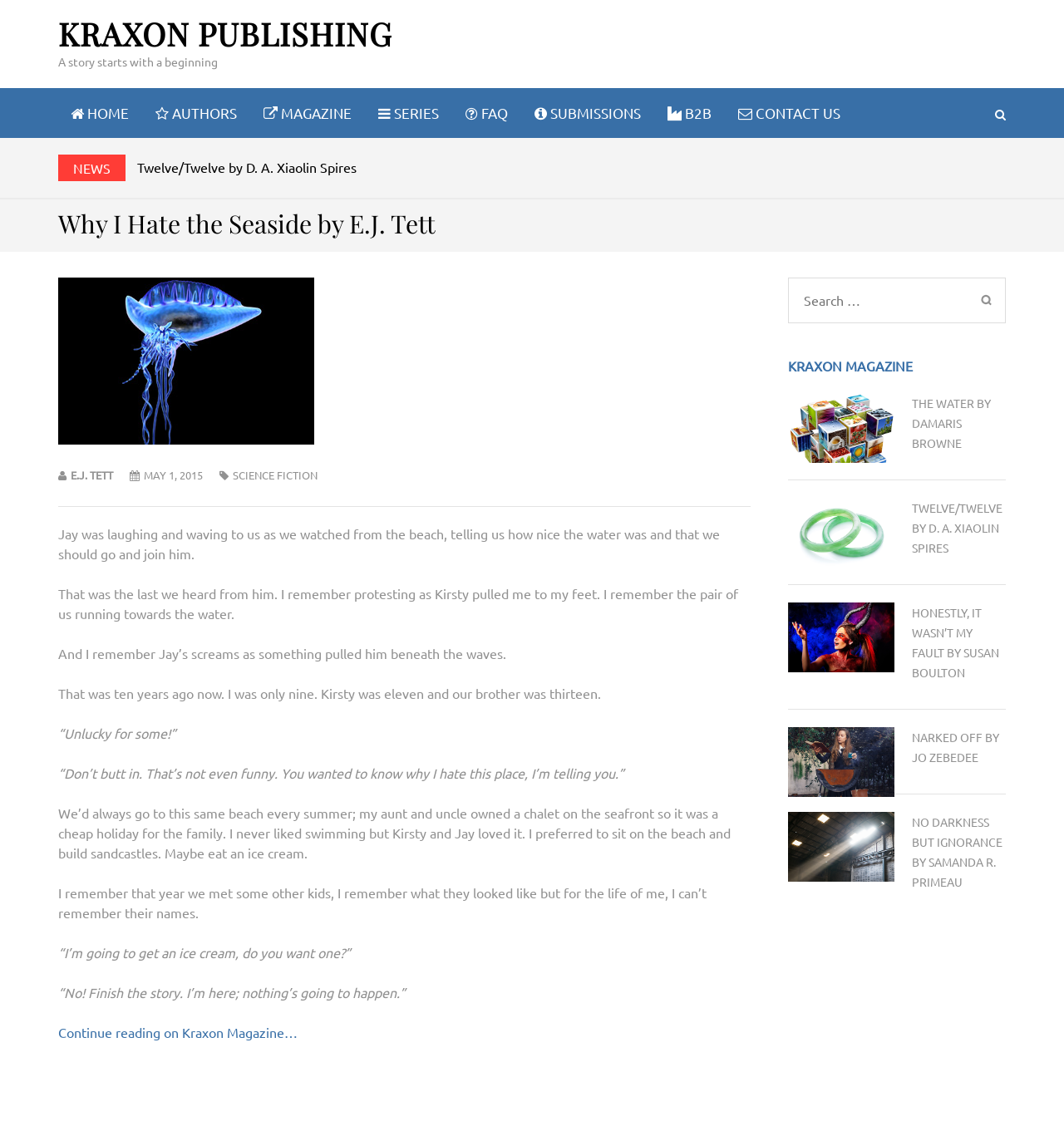Reply to the question with a single word or phrase:
What is the name of the author of the story?

E.J. Tett